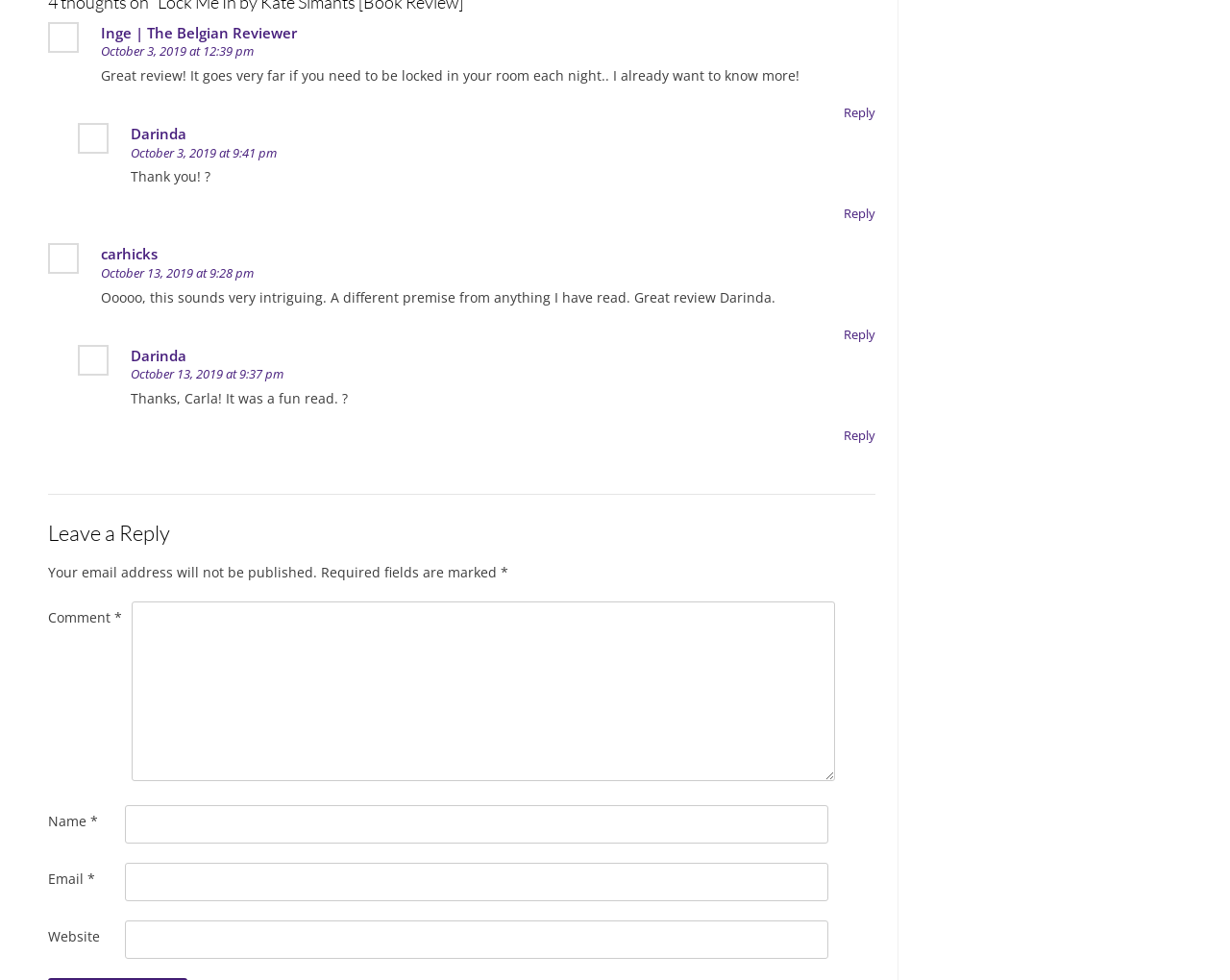For the given element description Inge | The Belgian Reviewer, determine the bounding box coordinates of the UI element. The coordinates should follow the format (top-left x, top-left y, bottom-right x, bottom-right y) and be within the range of 0 to 1.

[0.082, 0.023, 0.241, 0.043]